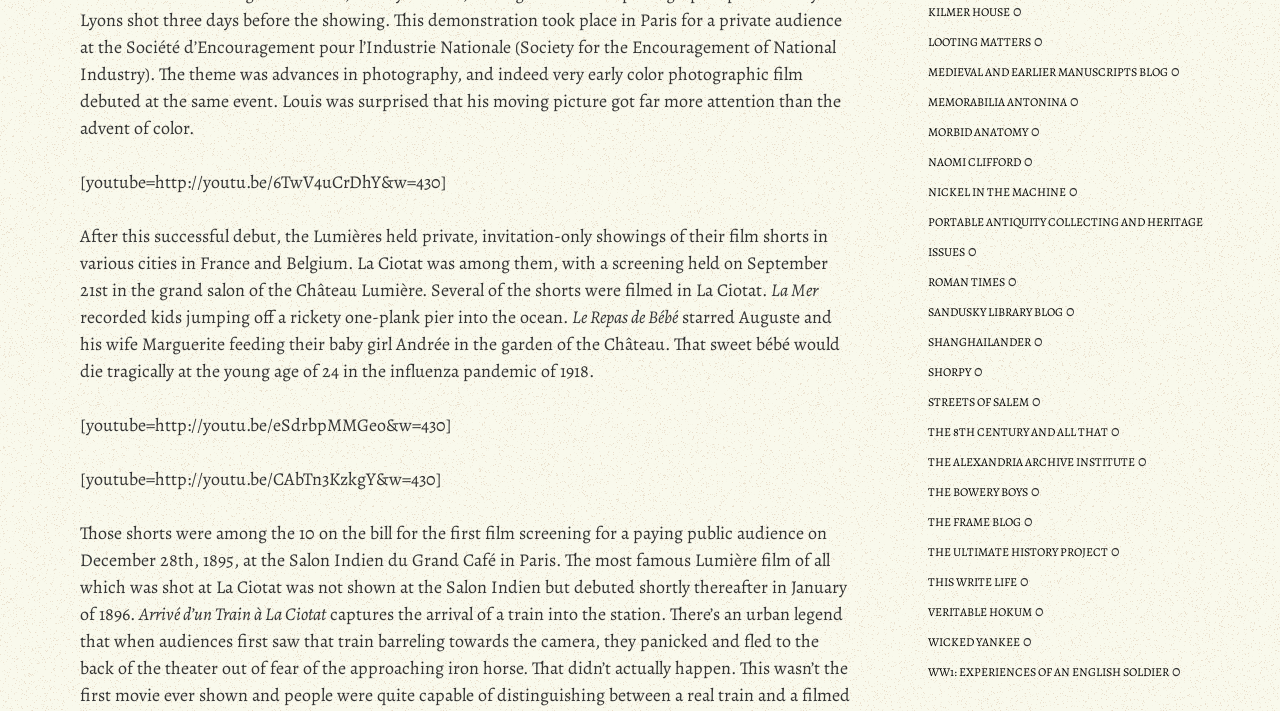Identify the bounding box for the described UI element: "Medieval and Earlier Manuscripts Blog".

[0.725, 0.09, 0.912, 0.113]